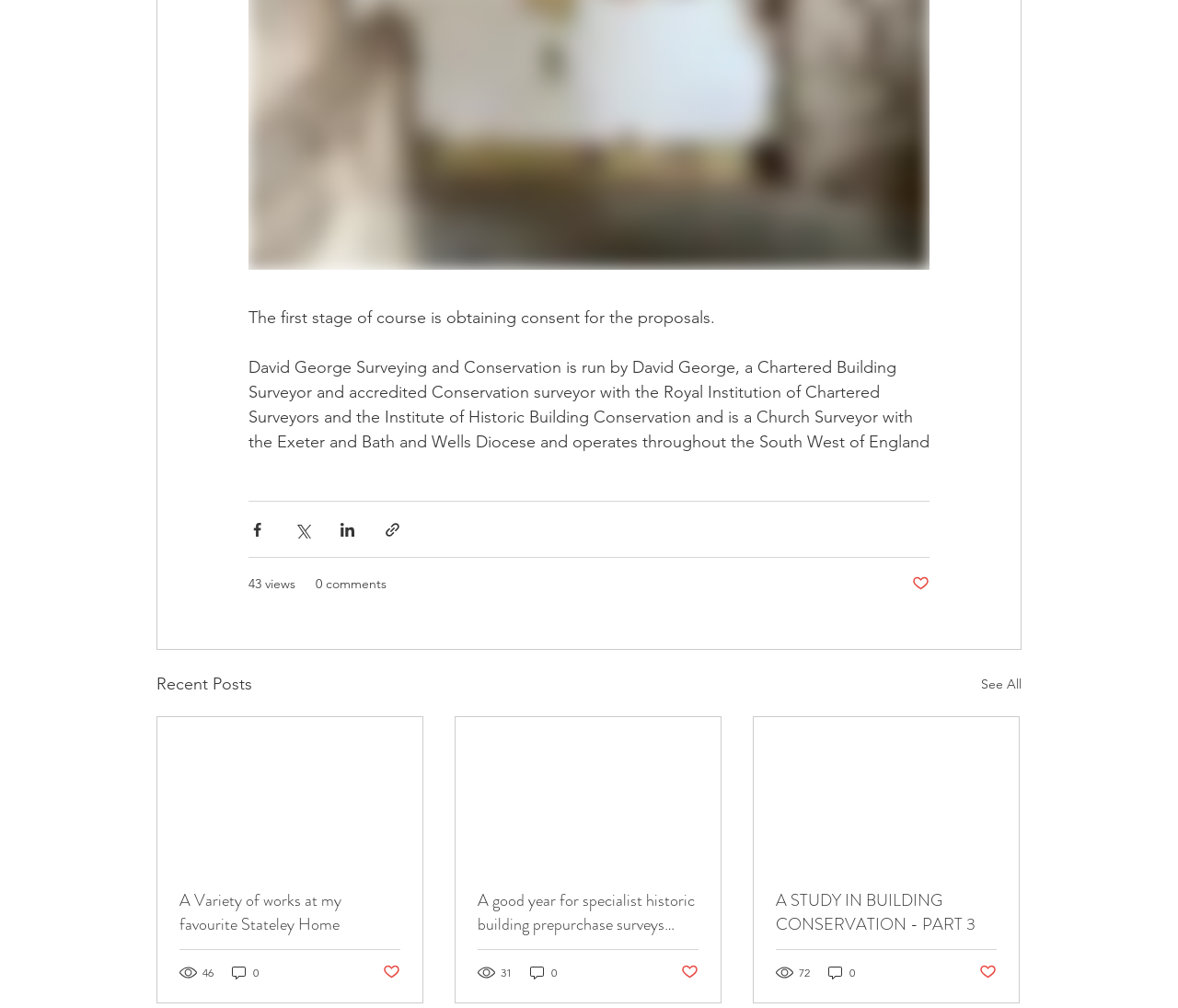Can you specify the bounding box coordinates for the region that should be clicked to fulfill this instruction: "Like a post".

[0.774, 0.57, 0.789, 0.589]